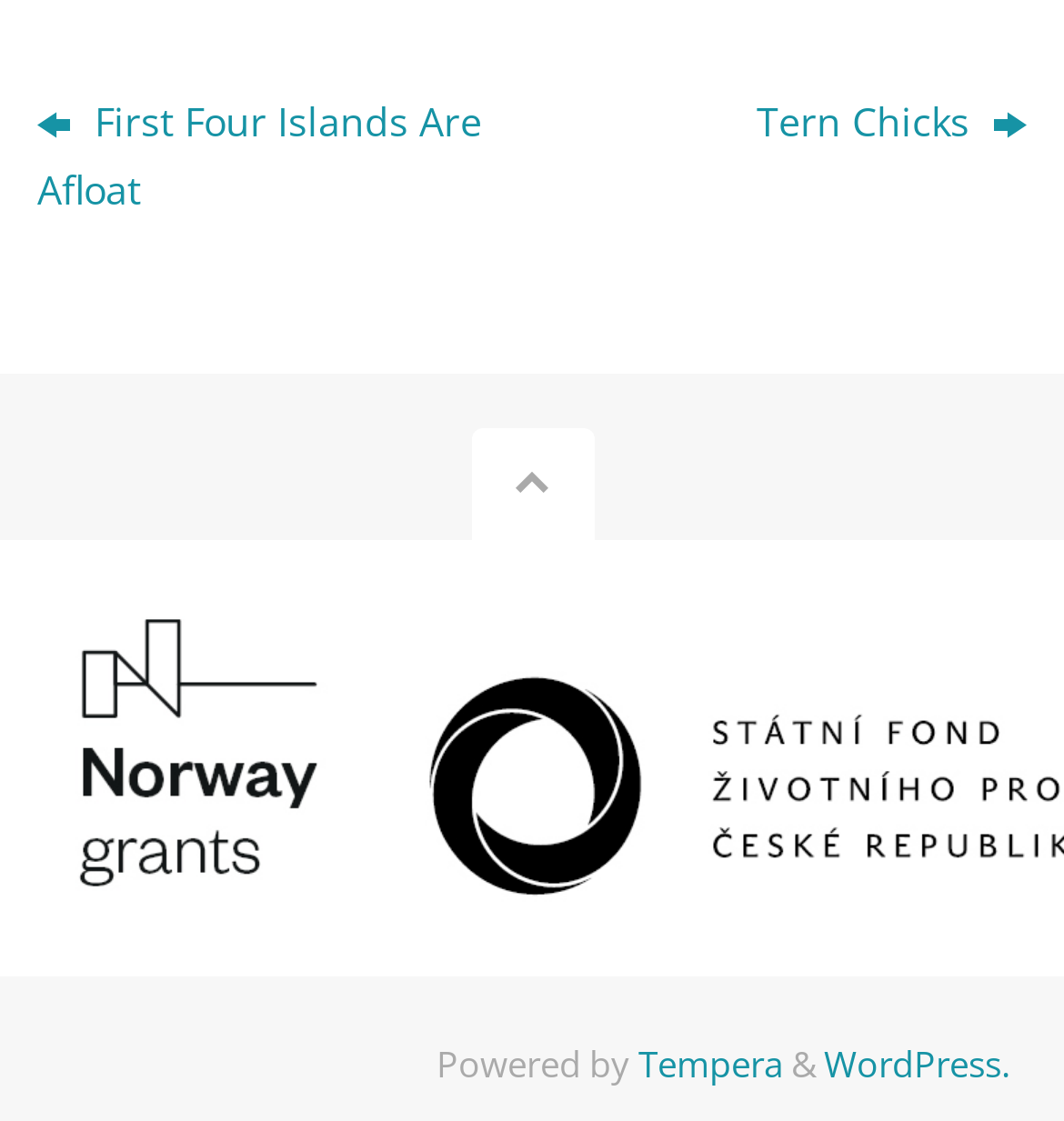From the screenshot, find the bounding box of the UI element matching this description: "First Four Islands Are Afloat". Supply the bounding box coordinates in the form [left, top, right, bottom], each a float between 0 and 1.

[0.026, 0.069, 0.472, 0.212]